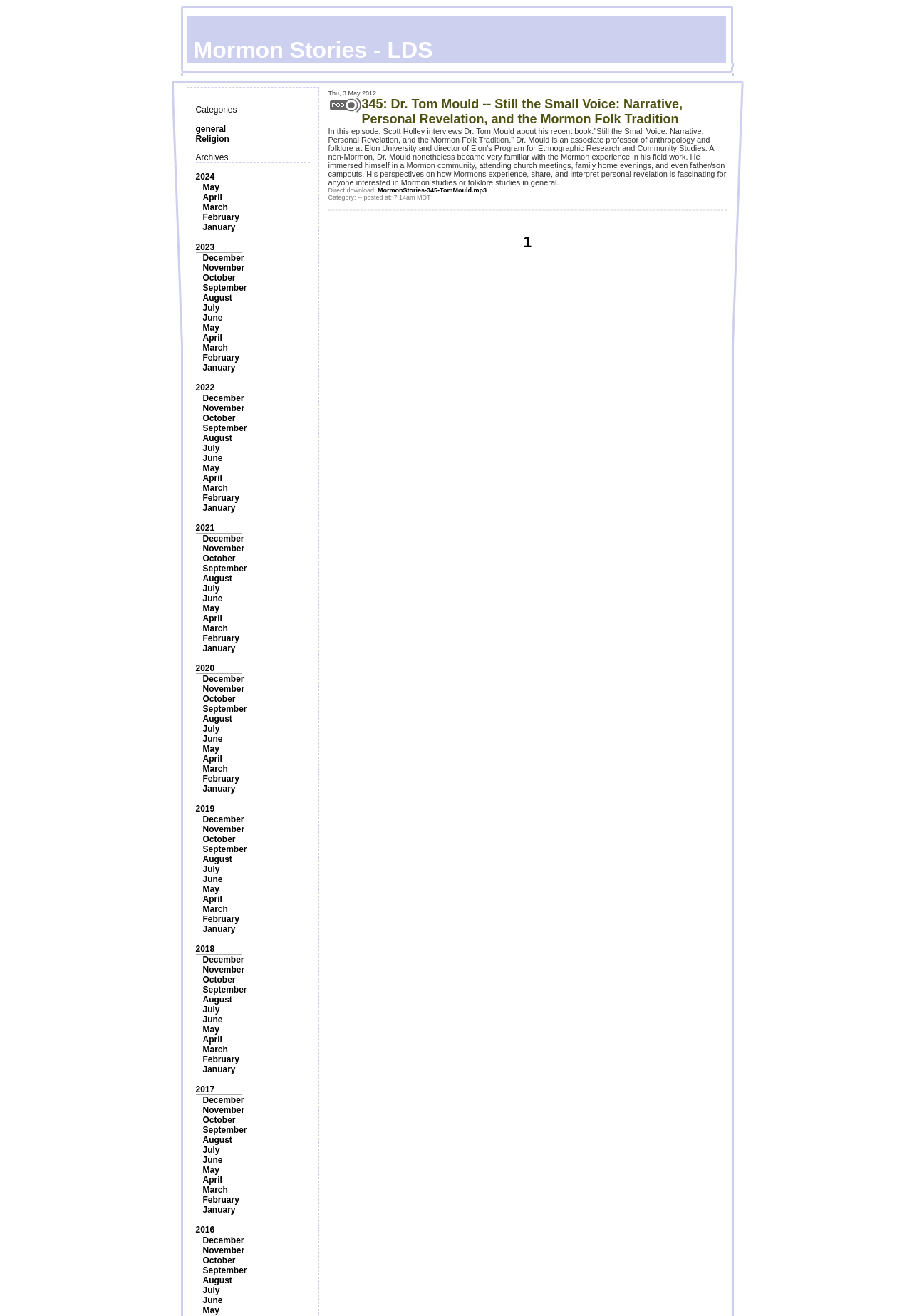Please specify the bounding box coordinates of the area that should be clicked to accomplish the following instruction: "Click on the 'general' category". The coordinates should consist of four float numbers between 0 and 1, i.e., [left, top, right, bottom].

[0.214, 0.094, 0.248, 0.102]